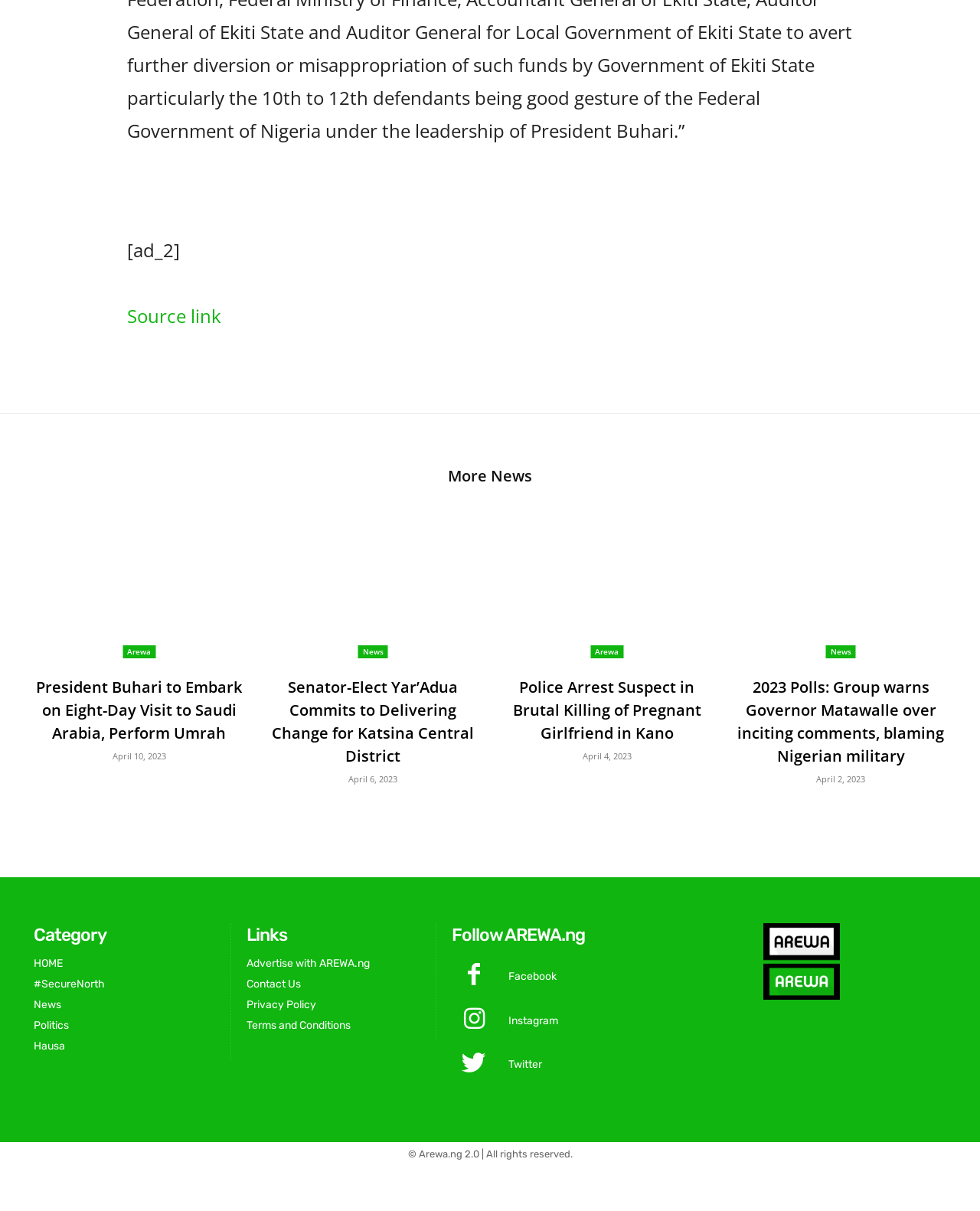What social media platform has the logo ''?
Refer to the screenshot and answer in one word or phrase.

Facebook